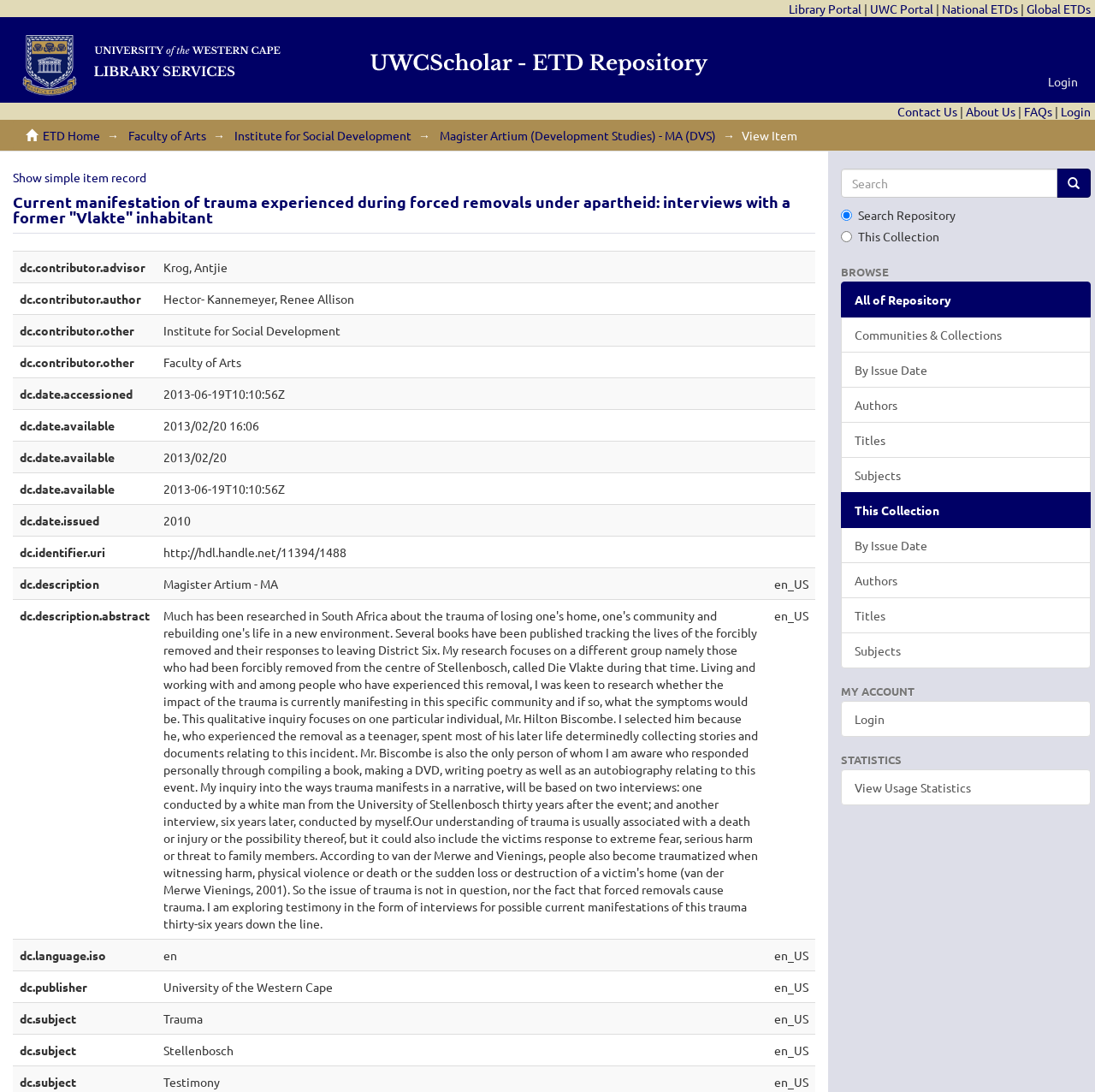What is the date of accession of the thesis?
Please respond to the question with a detailed and informative answer.

I found the answer by looking at the gridcell with the label 'dc.date.accessioned' which contains the date '2013-06-19T10:10:56Z'.